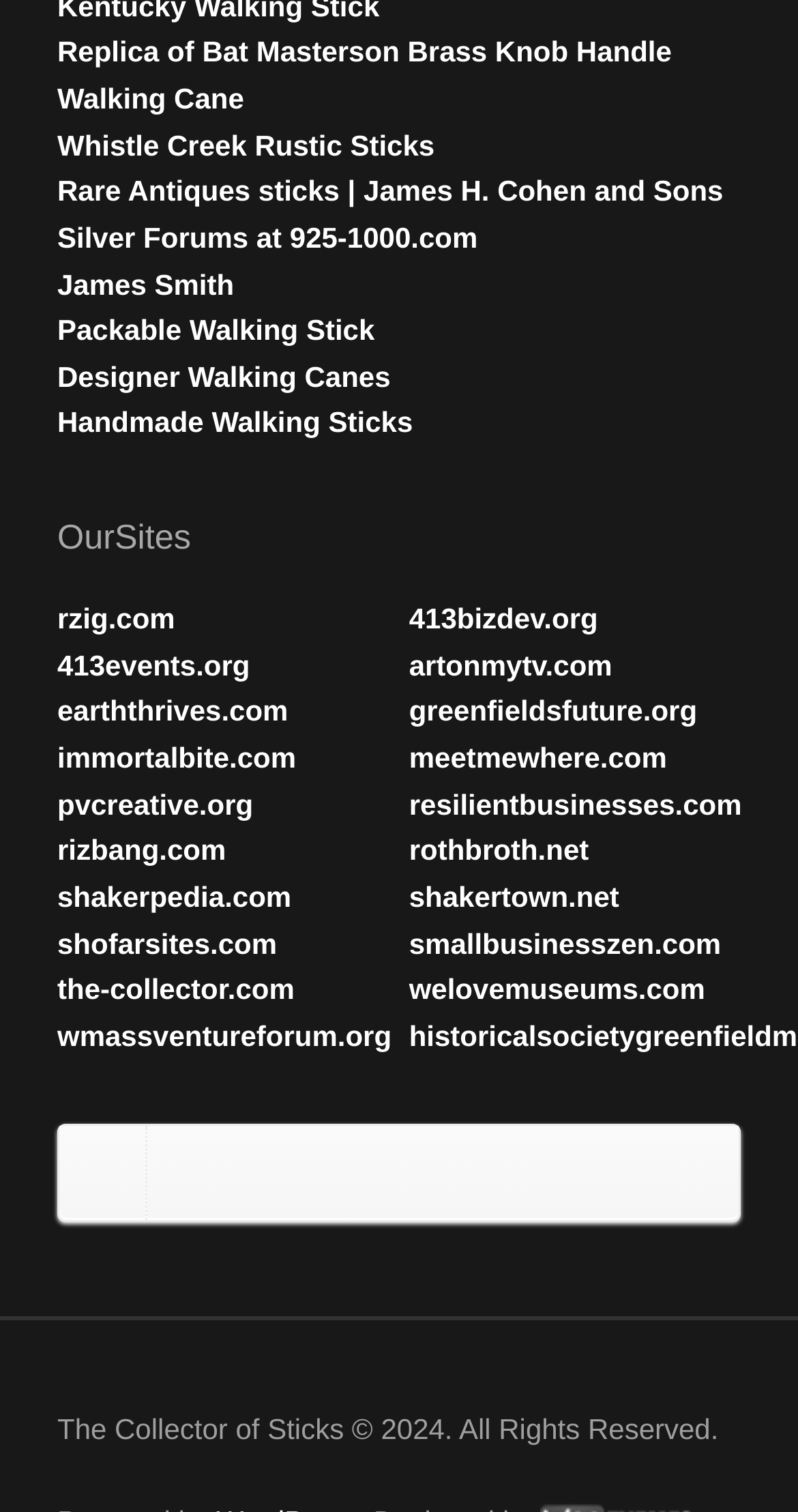Pinpoint the bounding box coordinates for the area that should be clicked to perform the following instruction: "View table content".

[0.072, 0.743, 0.928, 0.809]